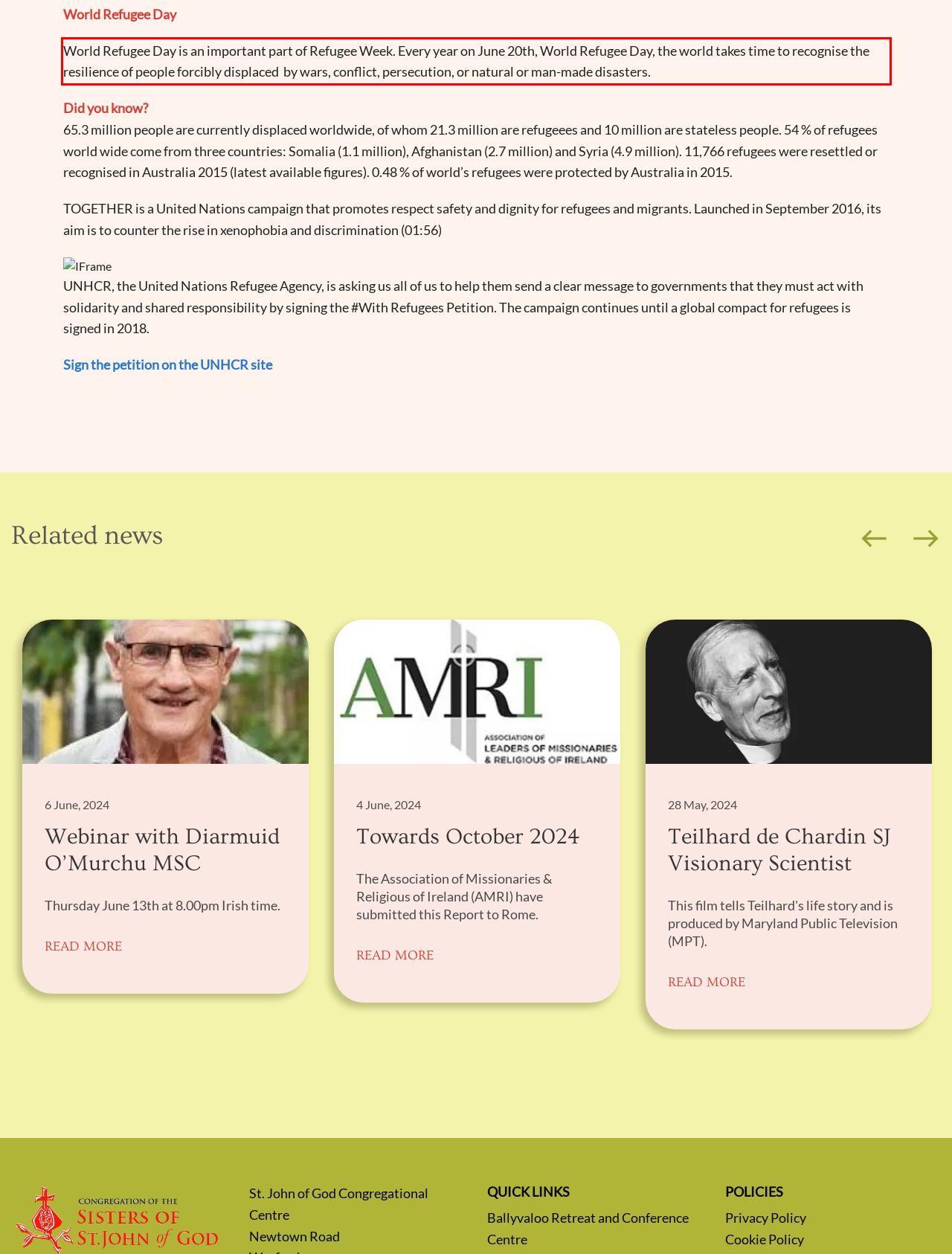The screenshot you have been given contains a UI element surrounded by a red rectangle. Use OCR to read and extract the text inside this red rectangle.

World Refugee Day is an important part of Refugee Week. Every year on June 20th, World Refugee Day, the world takes time to recognise the resilience of people forcibly displaced by wars, conflict, persecution, or natural or man-made disasters.